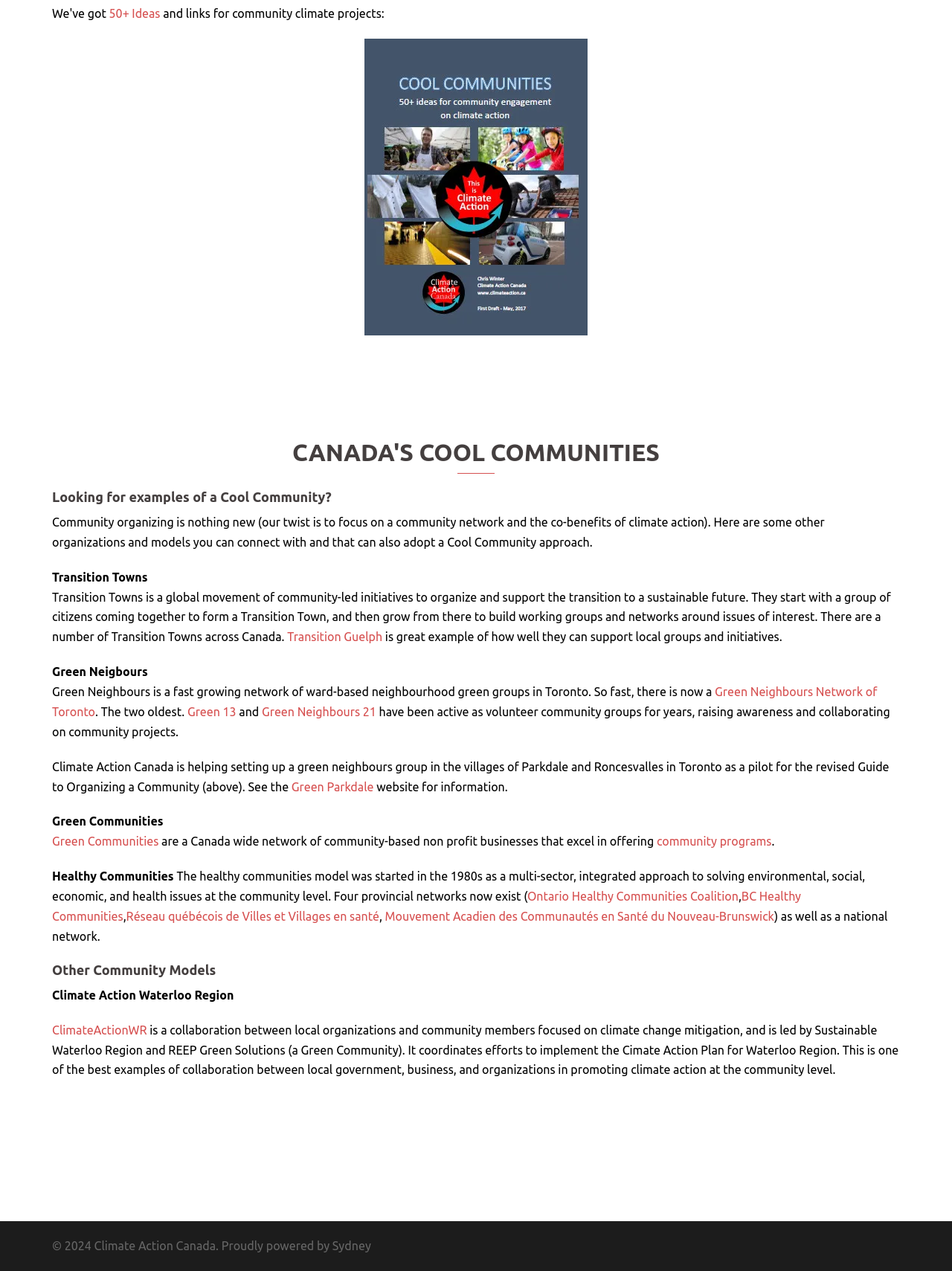How many provincial networks exist for Healthy Communities?
From the image, respond with a single word or phrase.

Four